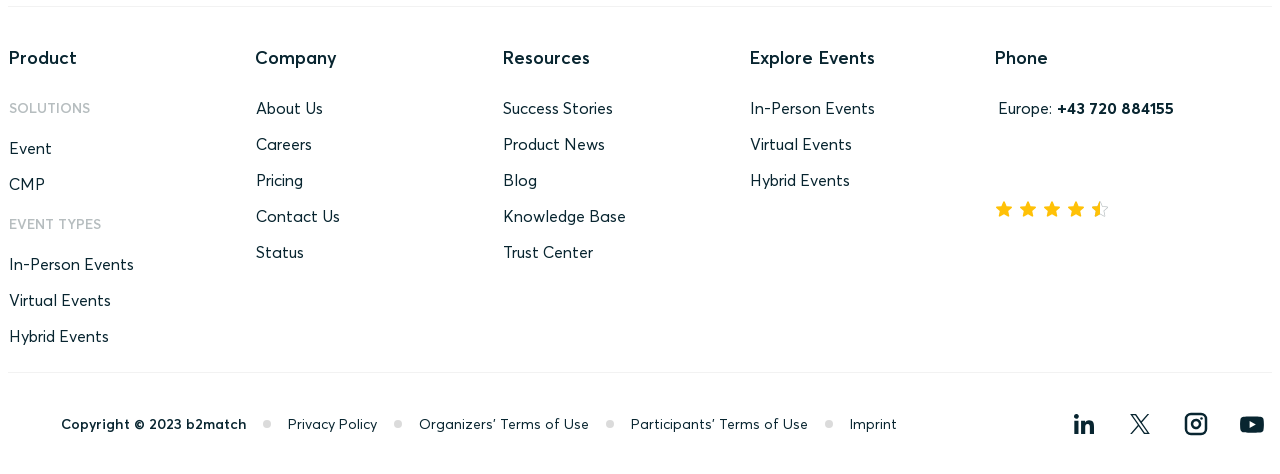Determine the bounding box coordinates of the clickable region to execute the instruction: "Click on 'Event'". The coordinates should be four float numbers between 0 and 1, denoted as [left, top, right, bottom].

[0.006, 0.289, 0.041, 0.336]